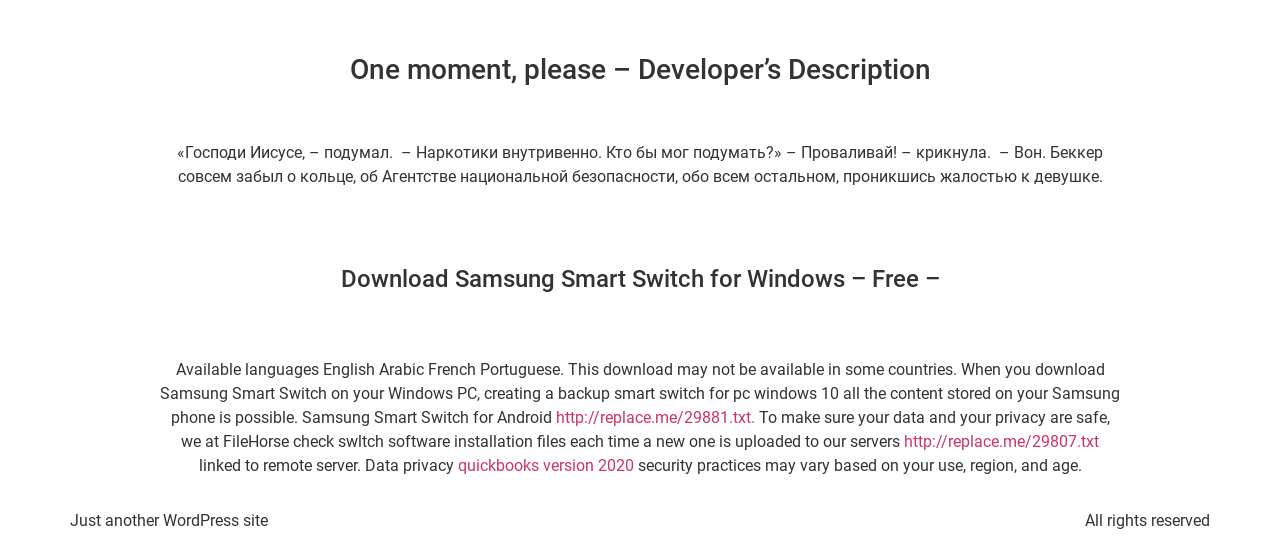Please respond to the question using a single word or phrase:
What is the purpose of Samsung Smart Switch?

Creating a backup